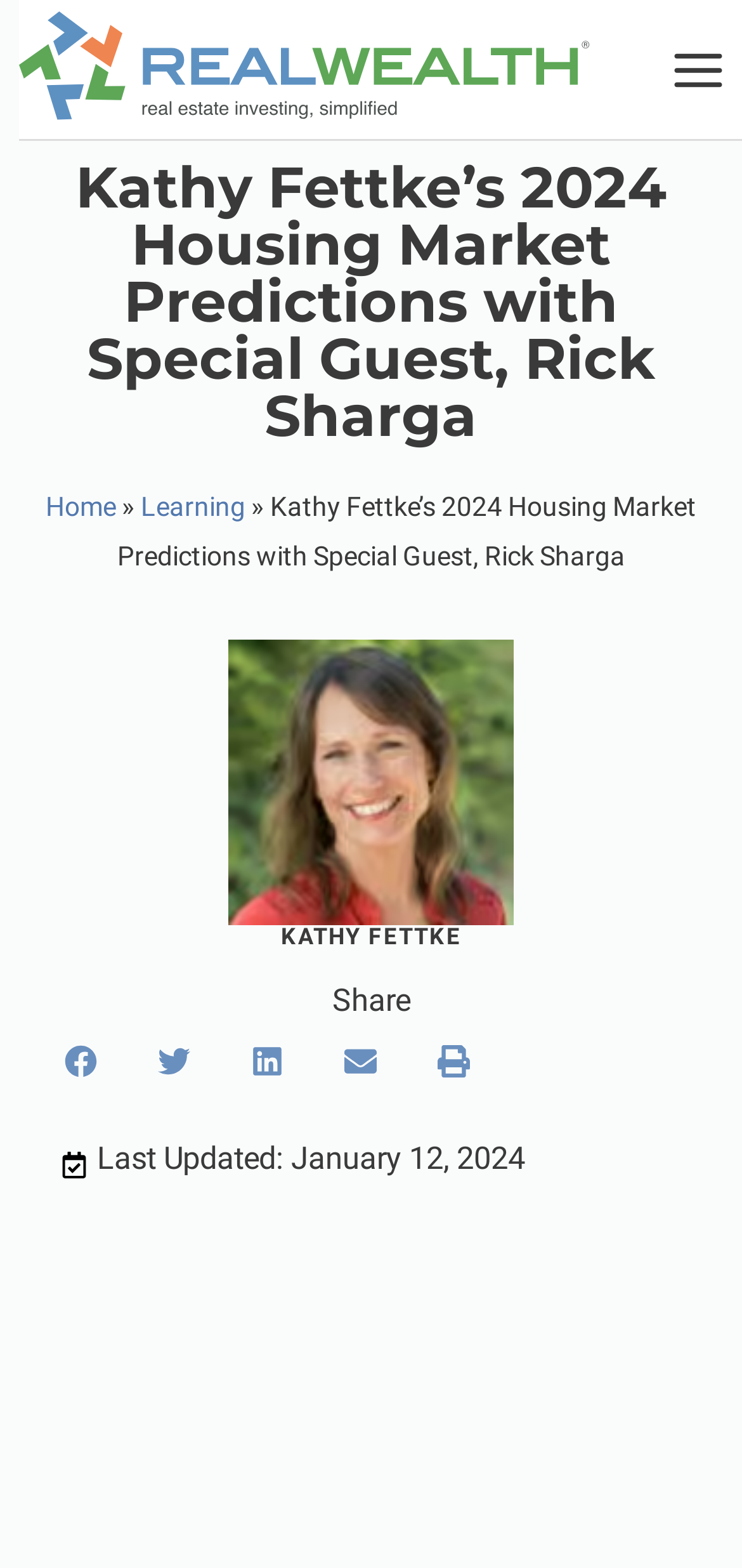Provide the bounding box coordinates for the area that should be clicked to complete the instruction: "go to Christian Brothers Automotive".

None